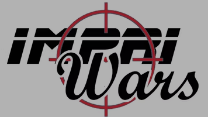Provide a short answer to the following question with just one word or phrase: What type of aesthetic does the logo combine?

Modern with dynamic elements